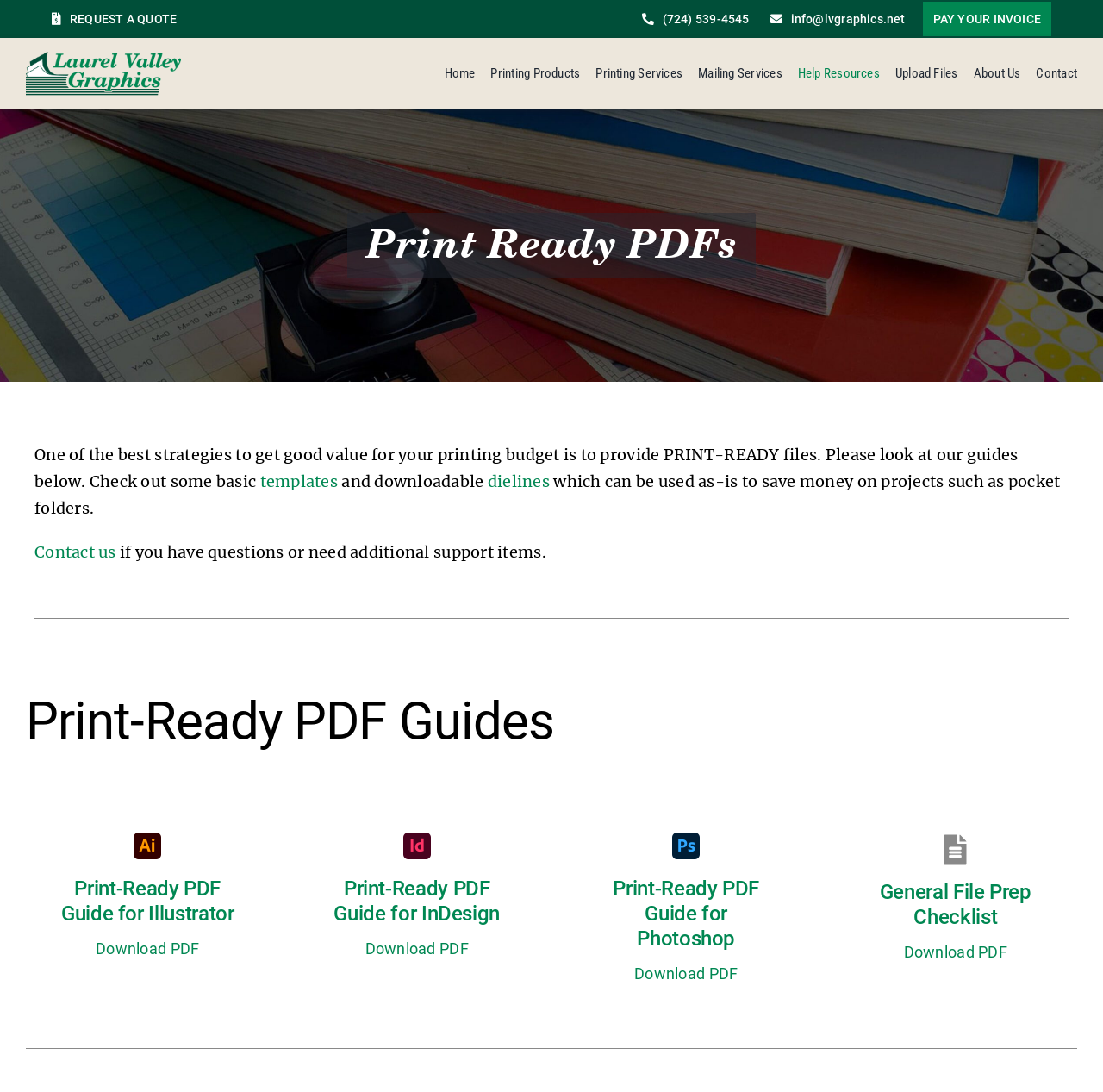What is the 'General File Prep Checklist' for?
Based on the image, answer the question with as much detail as possible.

The 'General File Prep Checklist' is a downloadable resource that is likely intended to help users prepare their files for printing. The checklist may provide a general set of guidelines or best practices for file preparation.